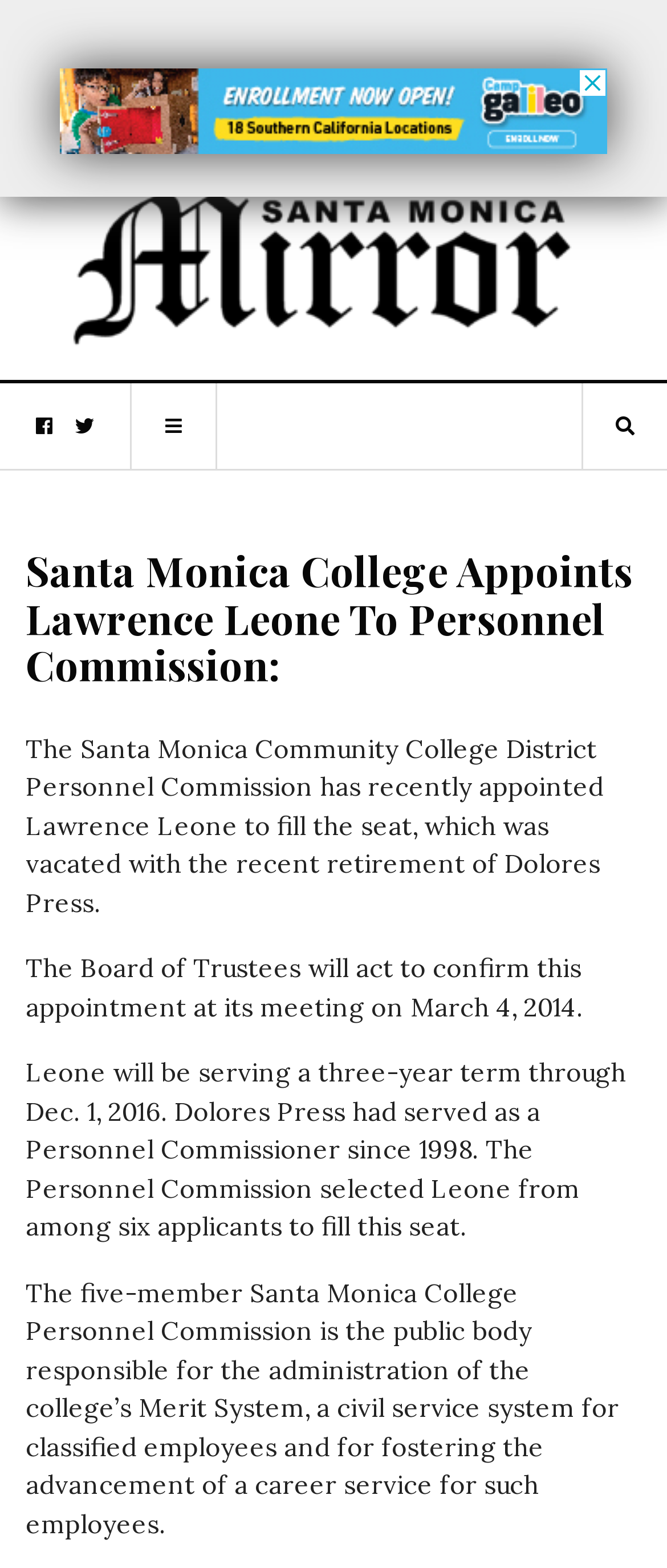Offer a meticulous description of the webpage's structure and content.

The webpage is about the appointment of Lawrence Leone to the Personnel Commission of the Santa Monica Community College District. At the top left, there is an advertisement iframe taking up about 90% of the width and 10% of the height of the page. Below the advertisement, there is a link to "SM Mirror" with an accompanying image of the same name, which is positioned at the top center of the page.

On the top right, there are four social media links, represented by icons, arranged horizontally. The first two icons are positioned close together, while the third icon is slightly farther to the right, and the fourth icon is at the far right.

The main content of the page is divided into four paragraphs. The first paragraph is a heading that announces the appointment of Lawrence Leone to the Personnel Commission. Below the heading, there are three paragraphs of text that provide more details about the appointment, including the confirmation process, the term of service, and the background of the Personnel Commission.

The text is arranged in a single column, with each paragraph positioned below the previous one. The text takes up about 90% of the width of the page and about 70% of the height.